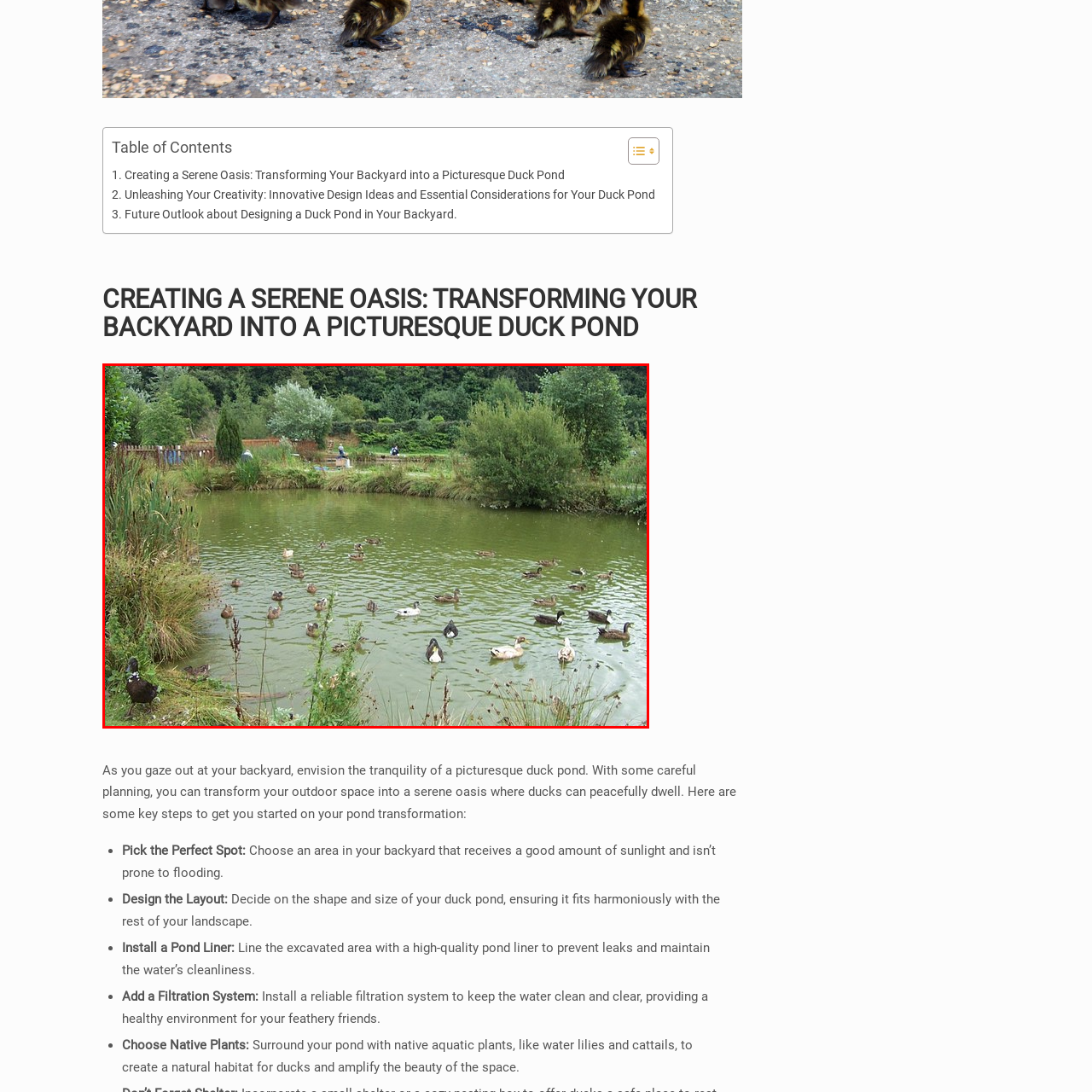Thoroughly describe the contents of the picture within the red frame.

This image captures a serene backyard pond, teeming with a variety of ducks gliding across the water. Surrounded by lush greenery, the pond features tall grasses and aquatic plants along its banks, contributing to a tranquil and natural atmosphere. In the background, some individuals can be seen enjoying the peaceful setting. This depiction aligns perfectly with the theme of transforming one's backyard into an inviting duck pond, as detailed in the article titled "Creating a Serene Oasis: Transforming Your Backyard into a Picturesque Duck Pond." The image illustrates the beauty of planning and designing such a space, highlighting the tranquil environment ducks can inhabit.